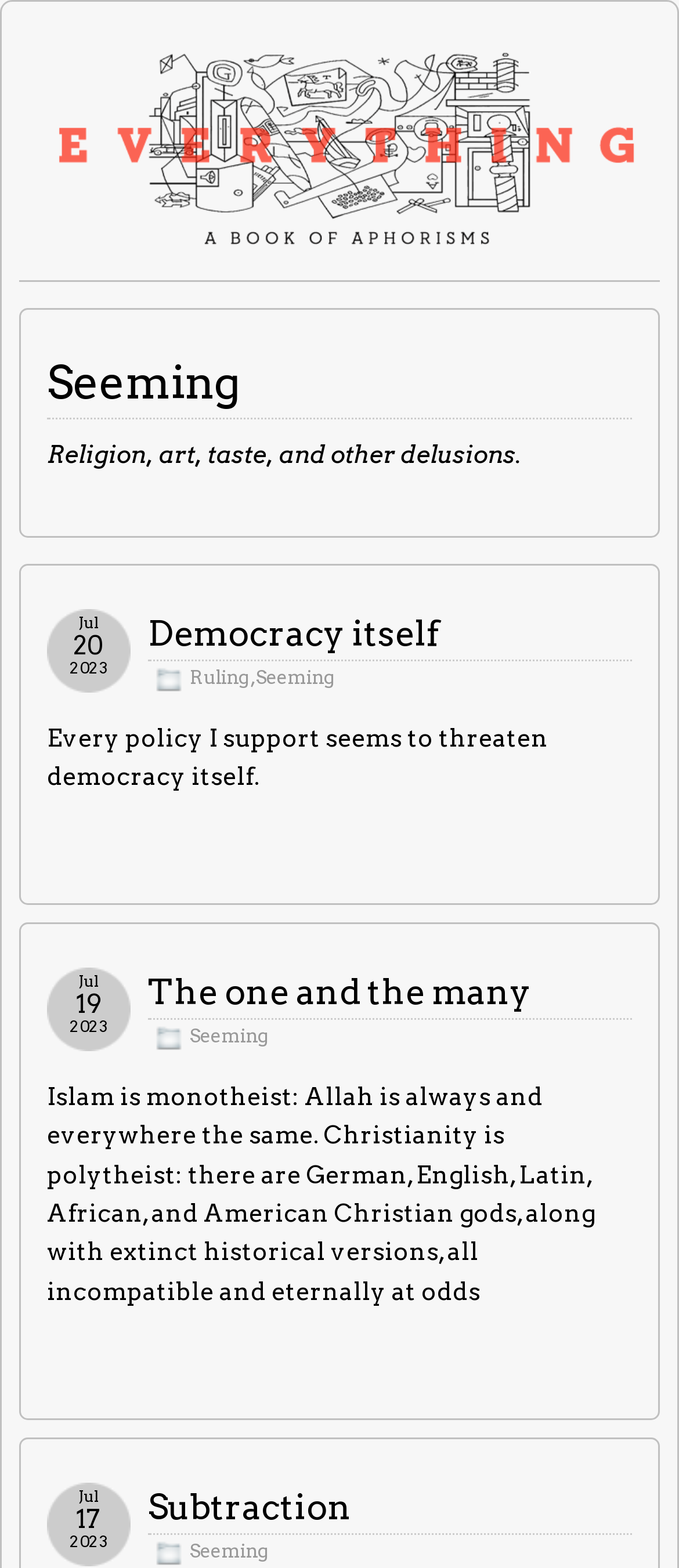Extract the bounding box coordinates for the HTML element that matches this description: "The one and the many". The coordinates should be four float numbers between 0 and 1, i.e., [left, top, right, bottom].

[0.218, 0.619, 0.782, 0.646]